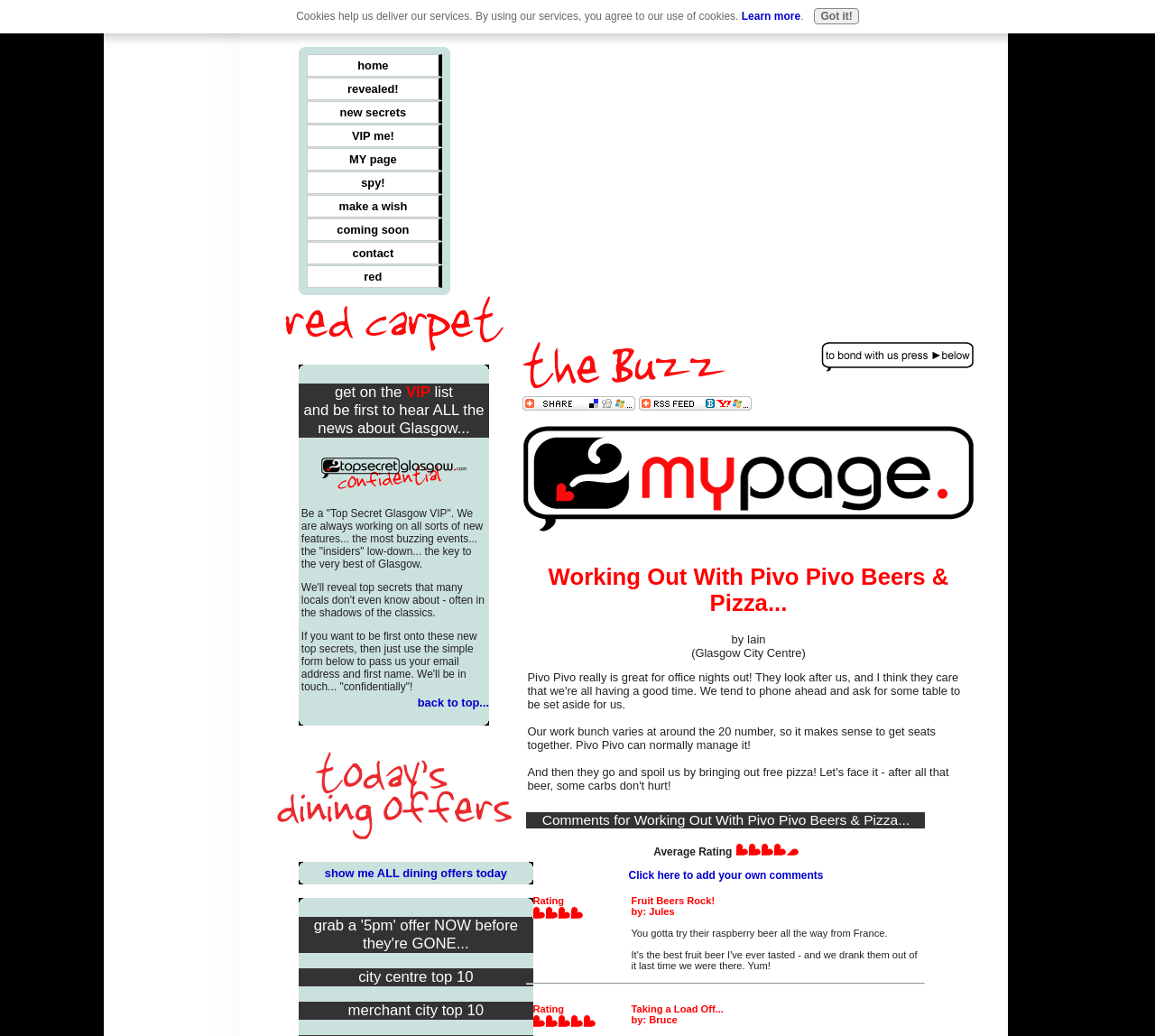What type of image is at the top of the webpage?
Refer to the image and answer the question using a single word or phrase.

Red carpet